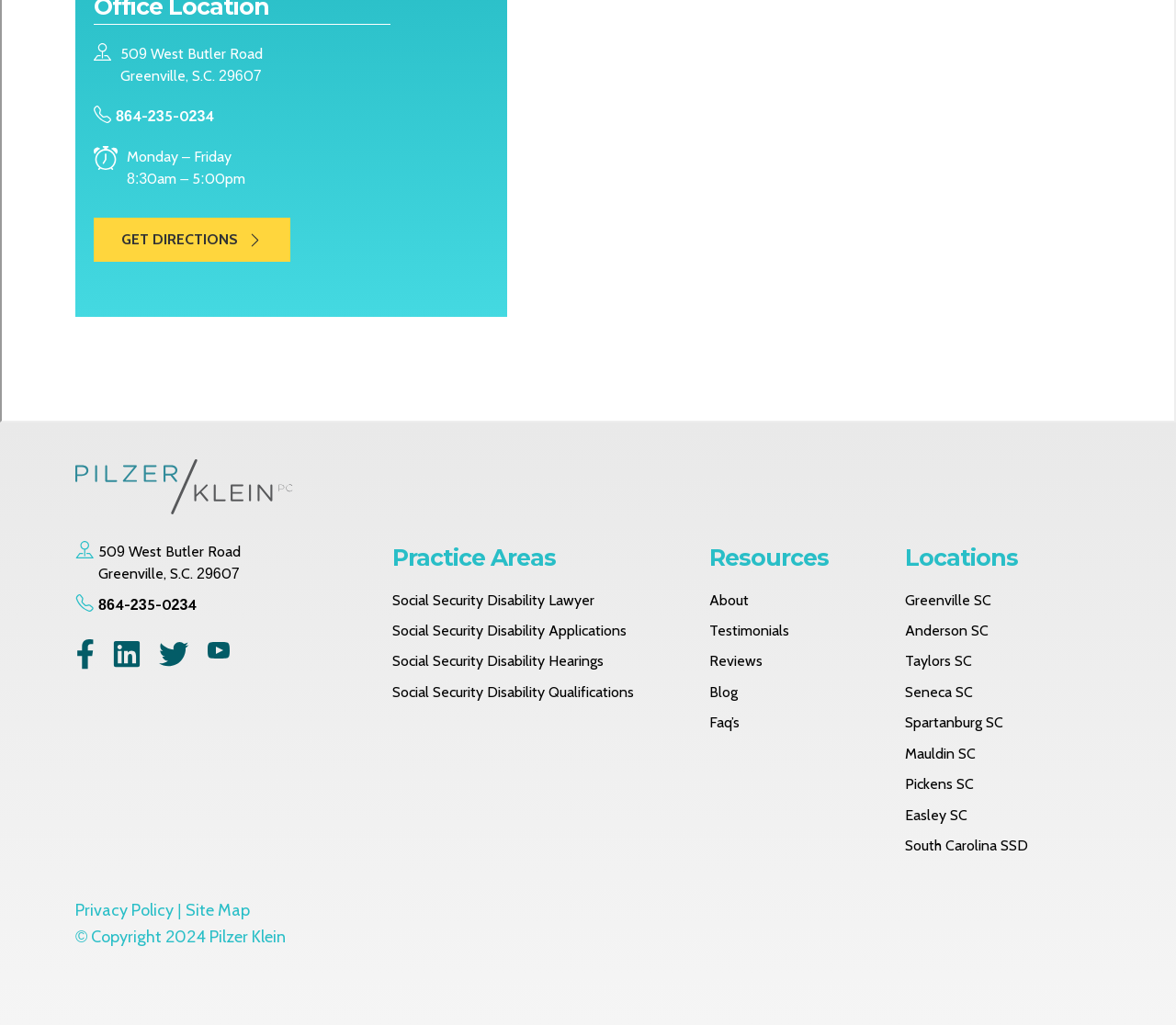Can you specify the bounding box coordinates for the region that should be clicked to fulfill this instruction: "View the location in Greenville SC".

[0.77, 0.577, 0.843, 0.594]